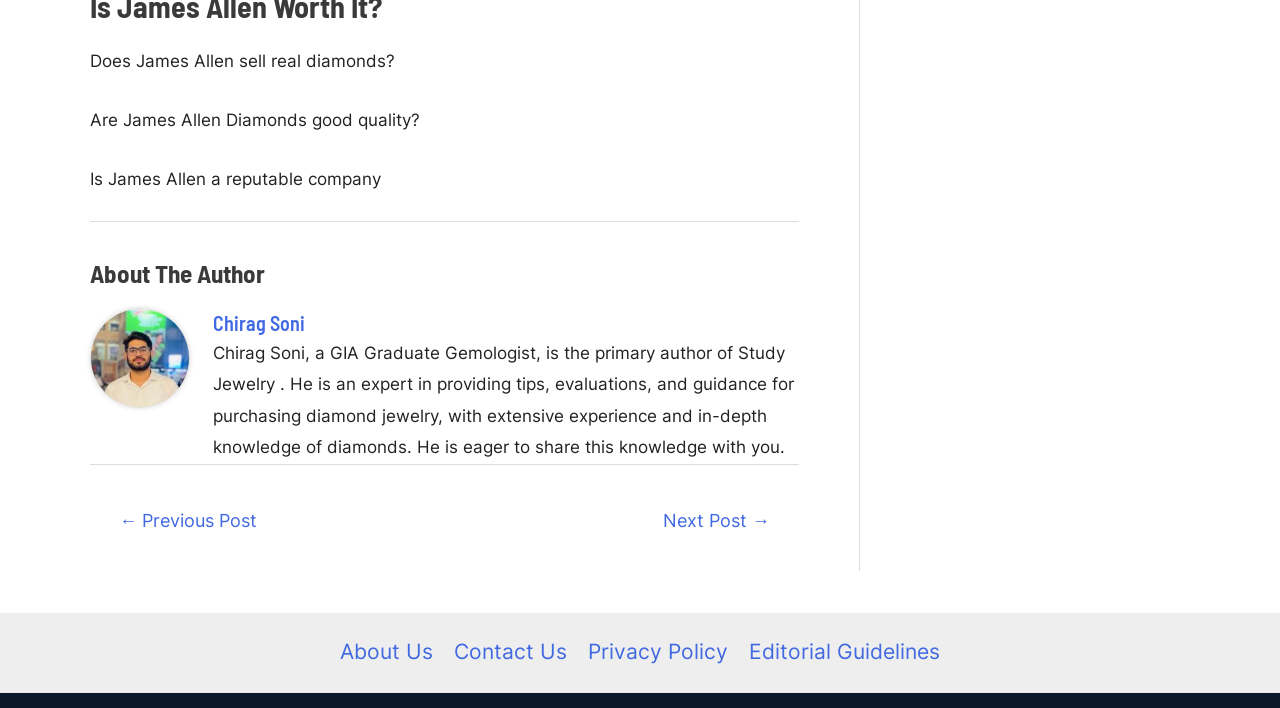Identify the bounding box of the UI component described as: "← Previous Post".

[0.072, 0.708, 0.222, 0.767]